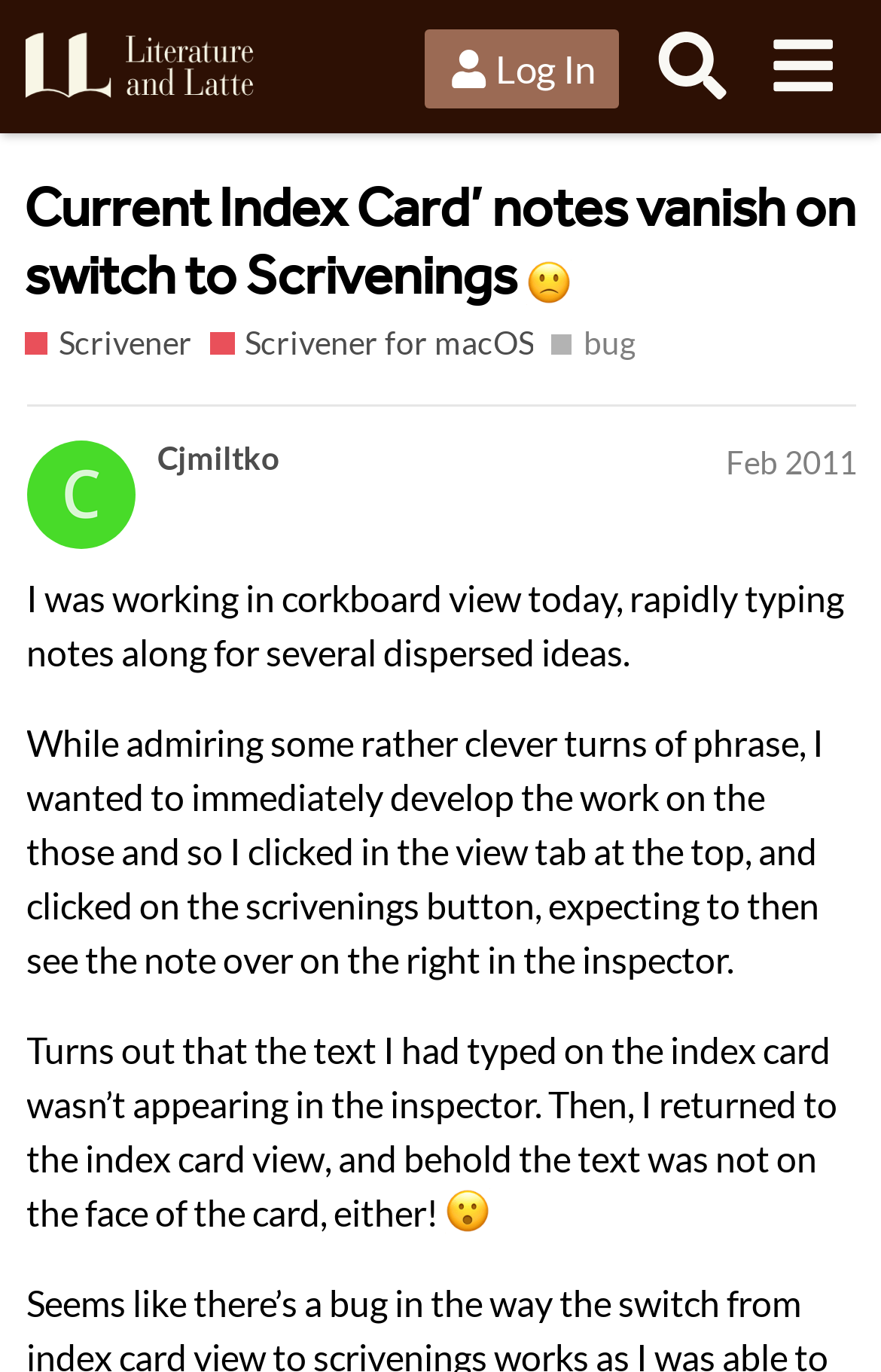Determine the bounding box coordinates of the element that should be clicked to execute the following command: "Click the 'bug' tag".

[0.627, 0.235, 0.721, 0.269]